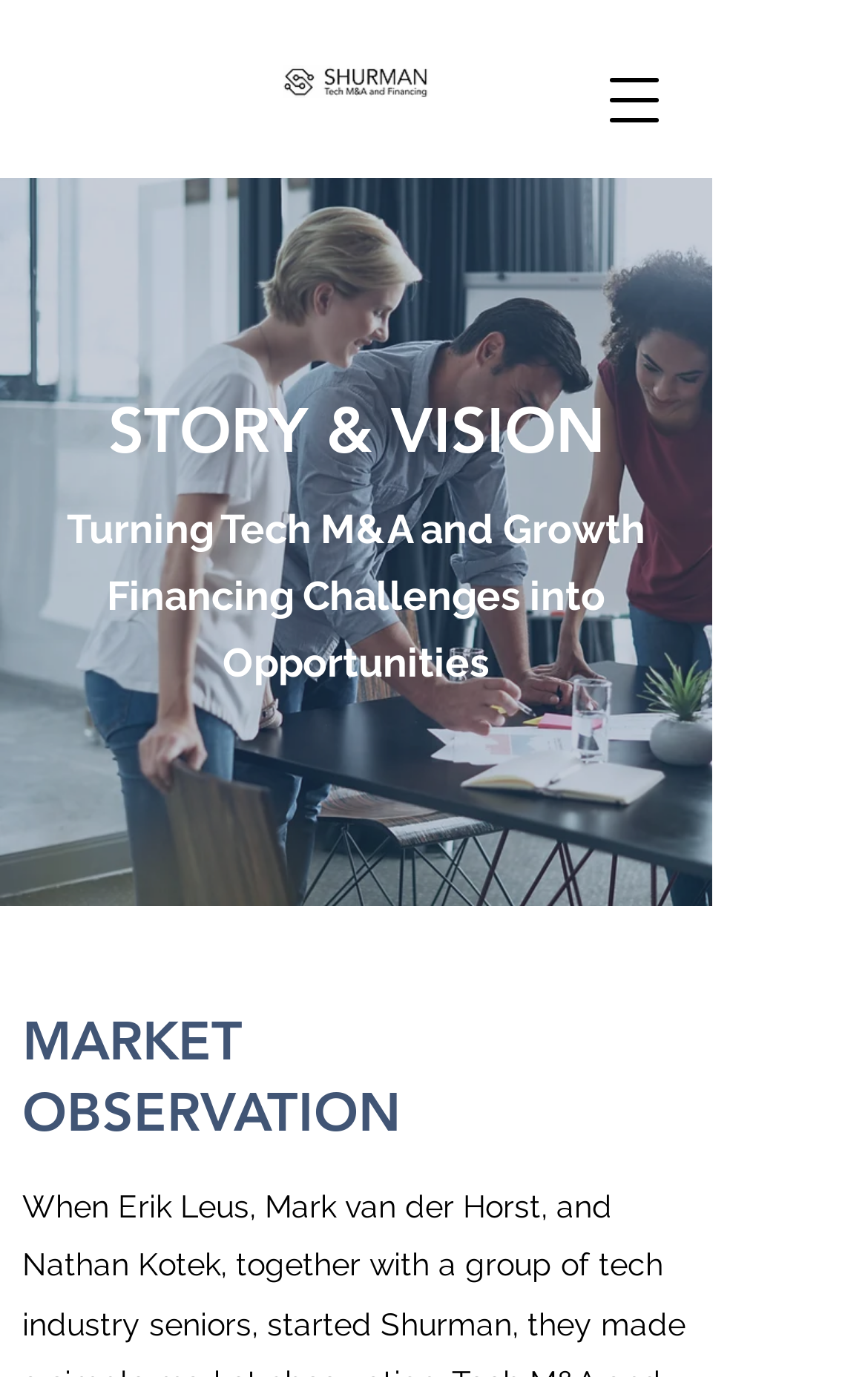Locate the bounding box coordinates for the element described below: "aria-label="Open navigation menu"". The coordinates must be four float values between 0 and 1, formatted as [left, top, right, bottom].

[0.679, 0.04, 0.782, 0.105]